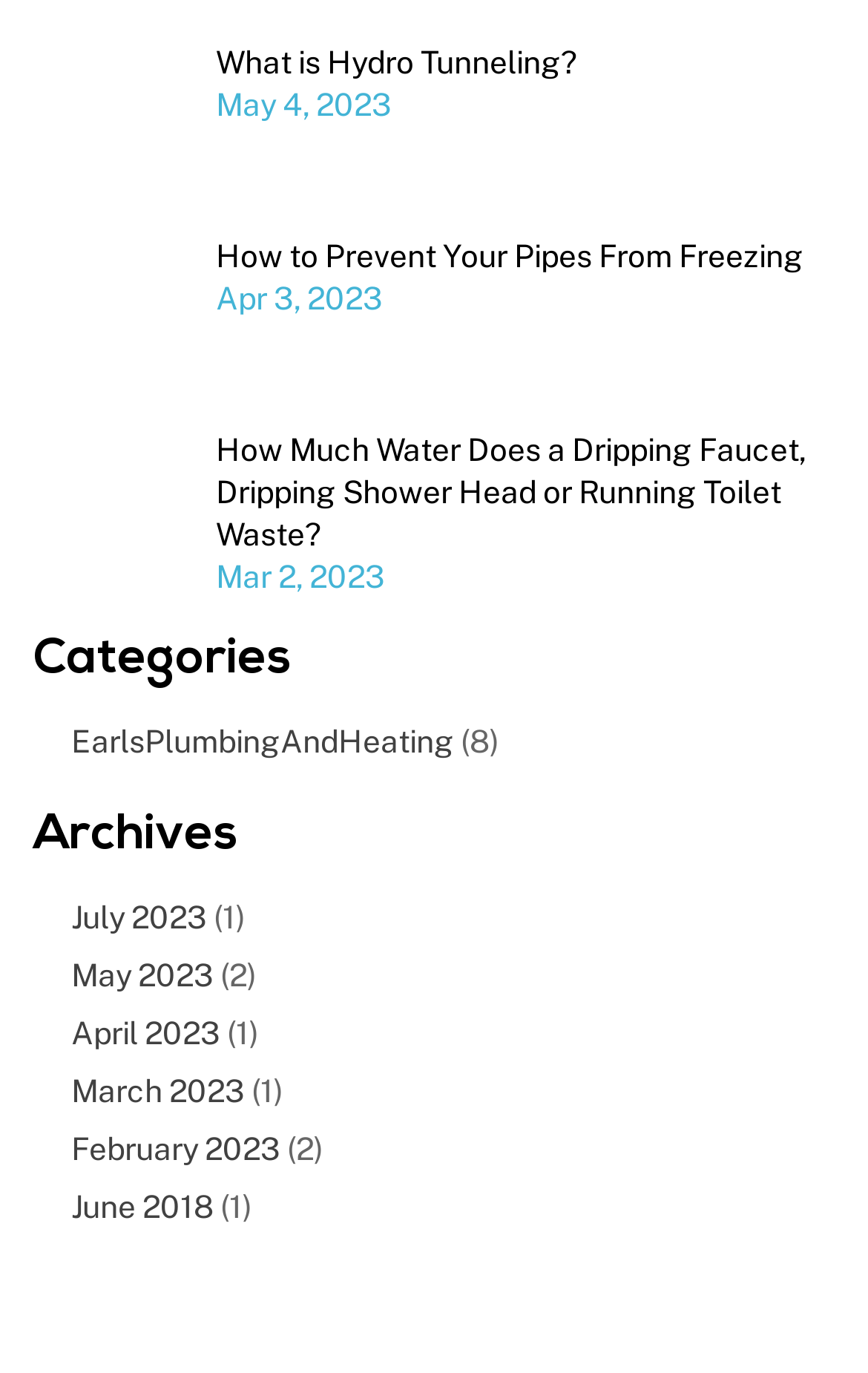What is the date of the second article?
Answer with a single word or phrase, using the screenshot for reference.

Apr 3, 2023